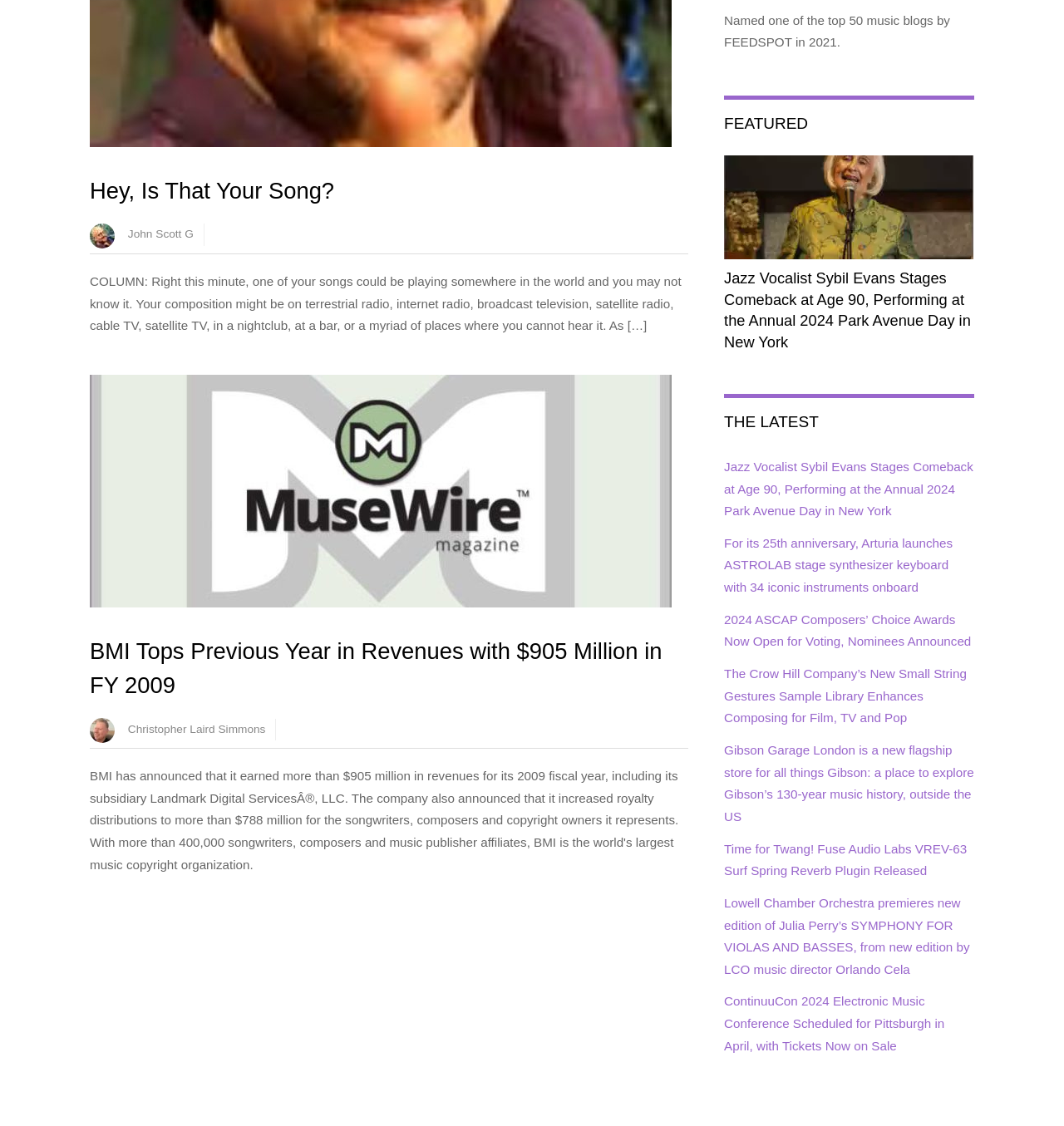Provide the bounding box coordinates of the HTML element described by the text: "Hey, Is That Your Song?". The coordinates should be in the format [left, top, right, bottom] with values between 0 and 1.

[0.084, 0.158, 0.314, 0.181]